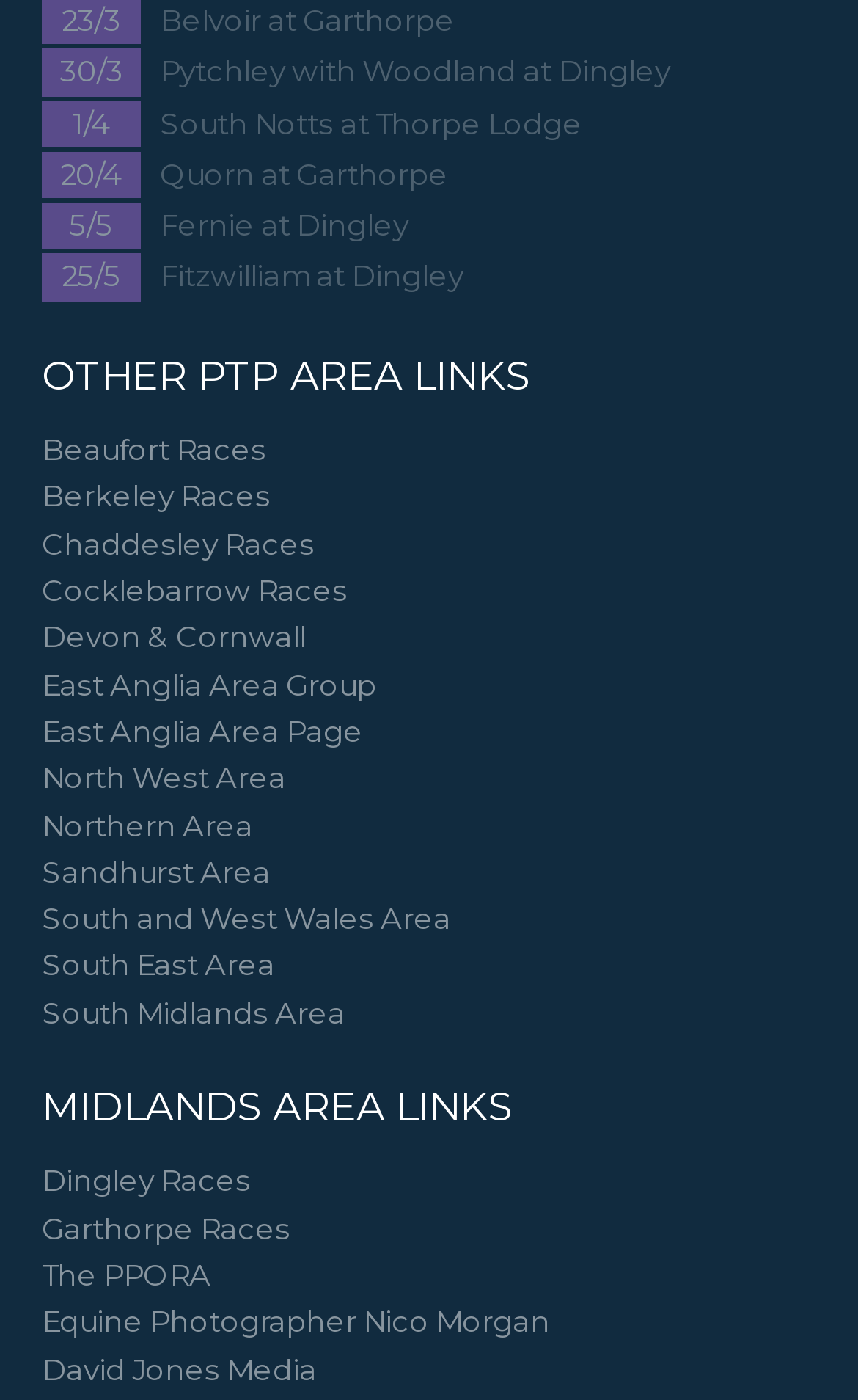Kindly determine the bounding box coordinates for the area that needs to be clicked to execute this instruction: "Click on The PPORA link".

[0.048, 0.895, 0.246, 0.928]